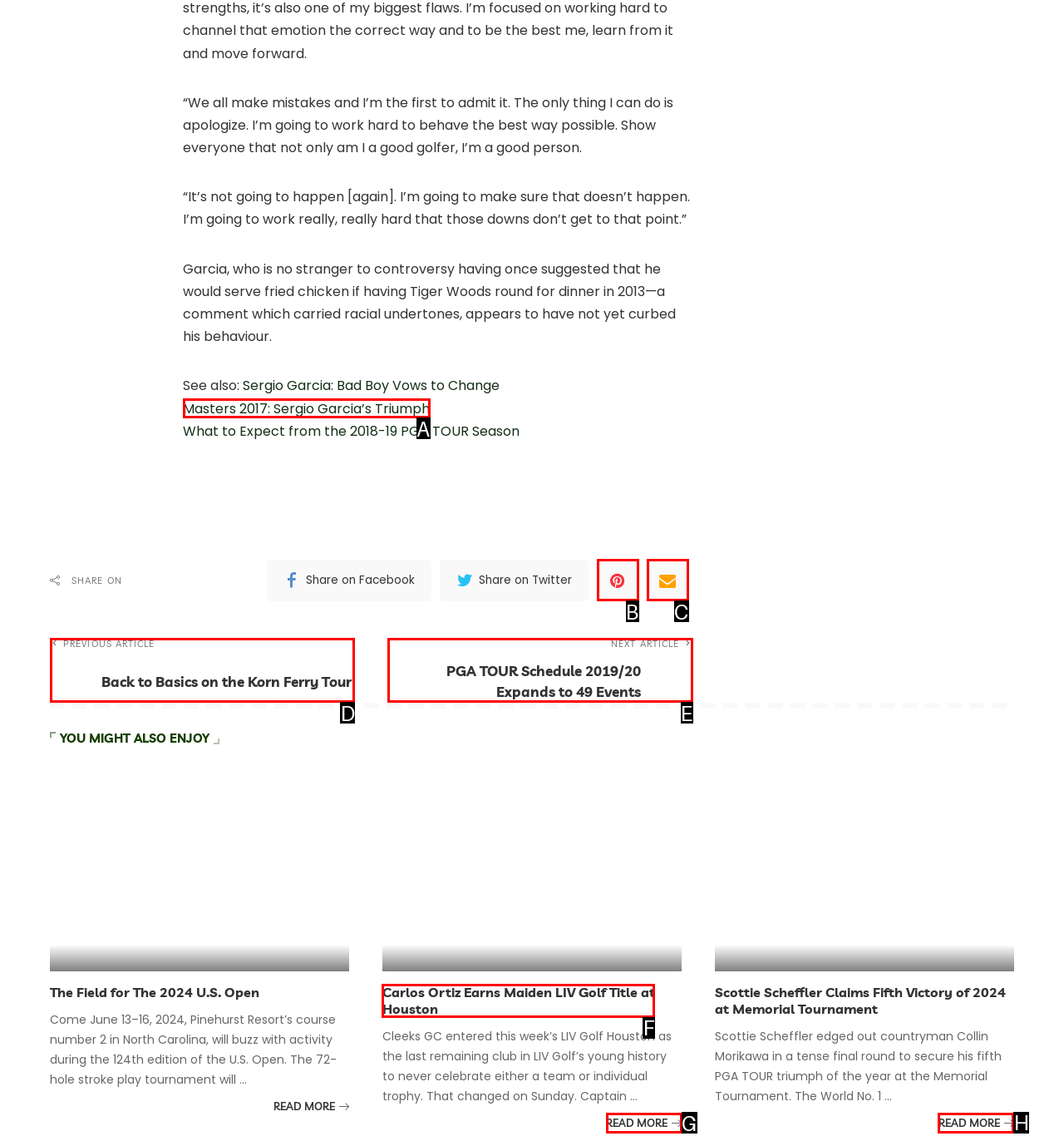Identify the correct HTML element to click to accomplish this task: Read more about Carlos Ortiz Earns Maiden LIV Golf Title at Houston
Respond with the letter corresponding to the correct choice.

G